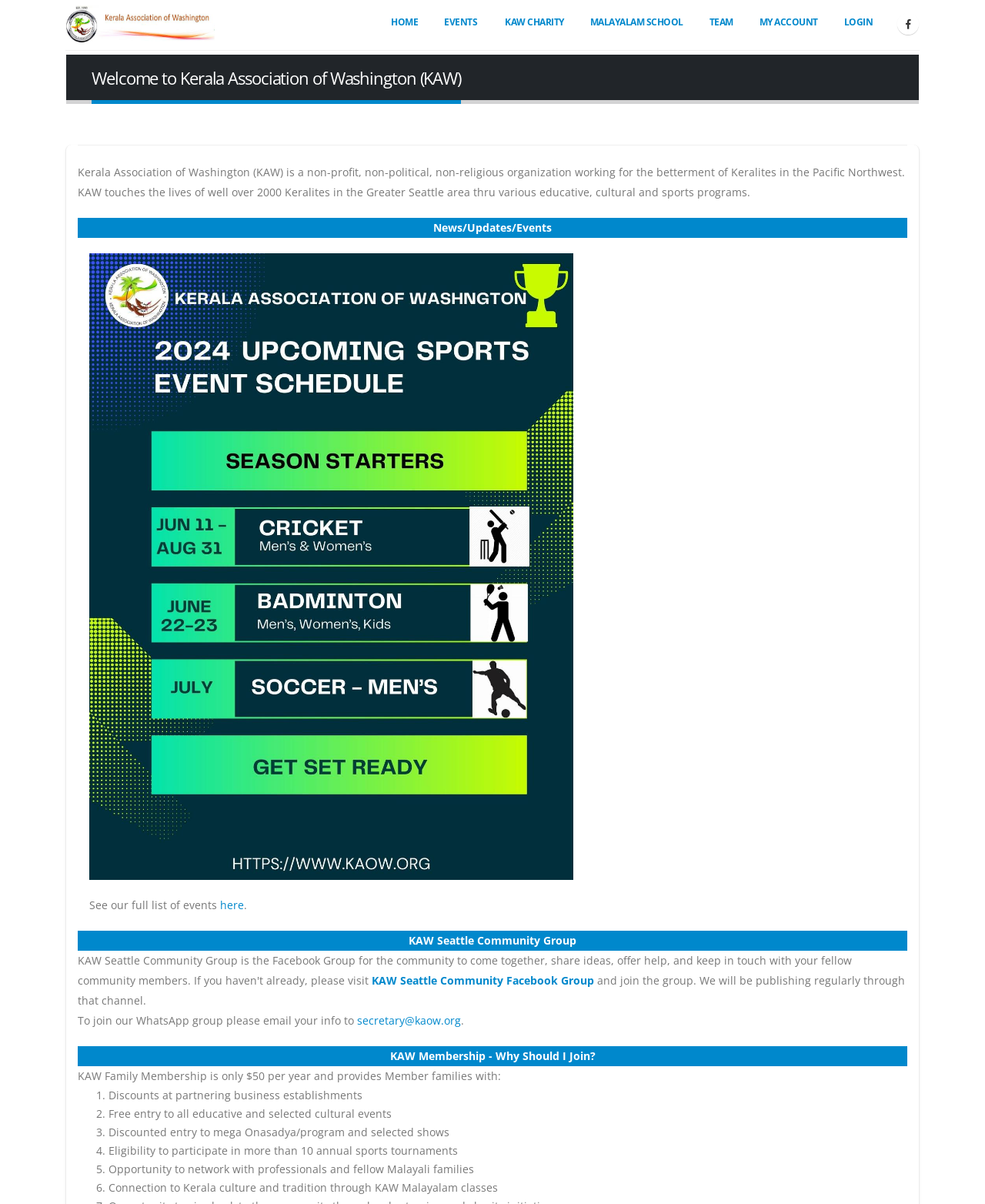Locate the bounding box coordinates of the item that should be clicked to fulfill the instruction: "Click on HOME".

[0.384, 0.006, 0.437, 0.031]